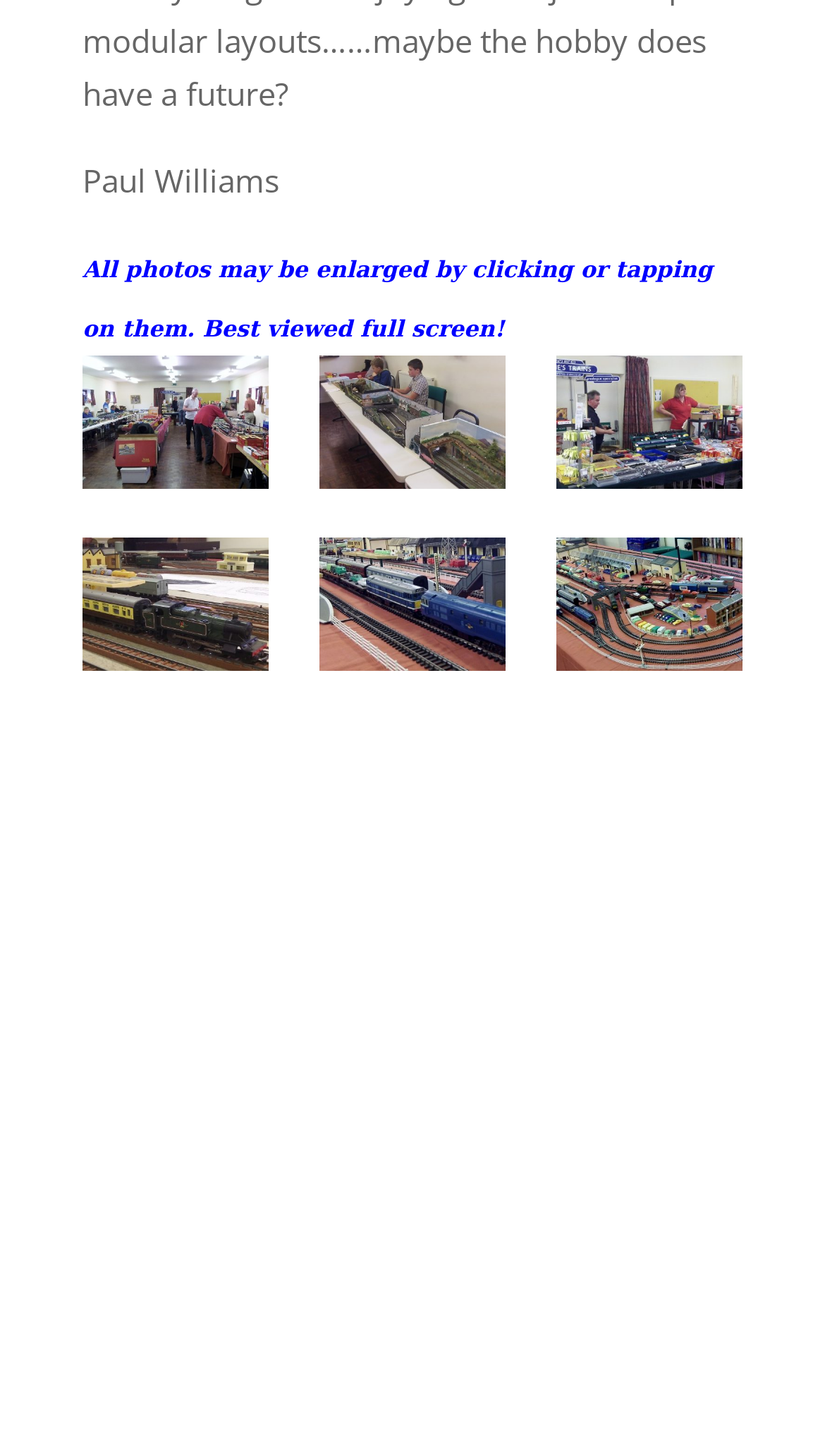Please answer the following query using a single word or phrase: 
What is the theme of the images on this webpage?

Train Collectors Society Triang Show